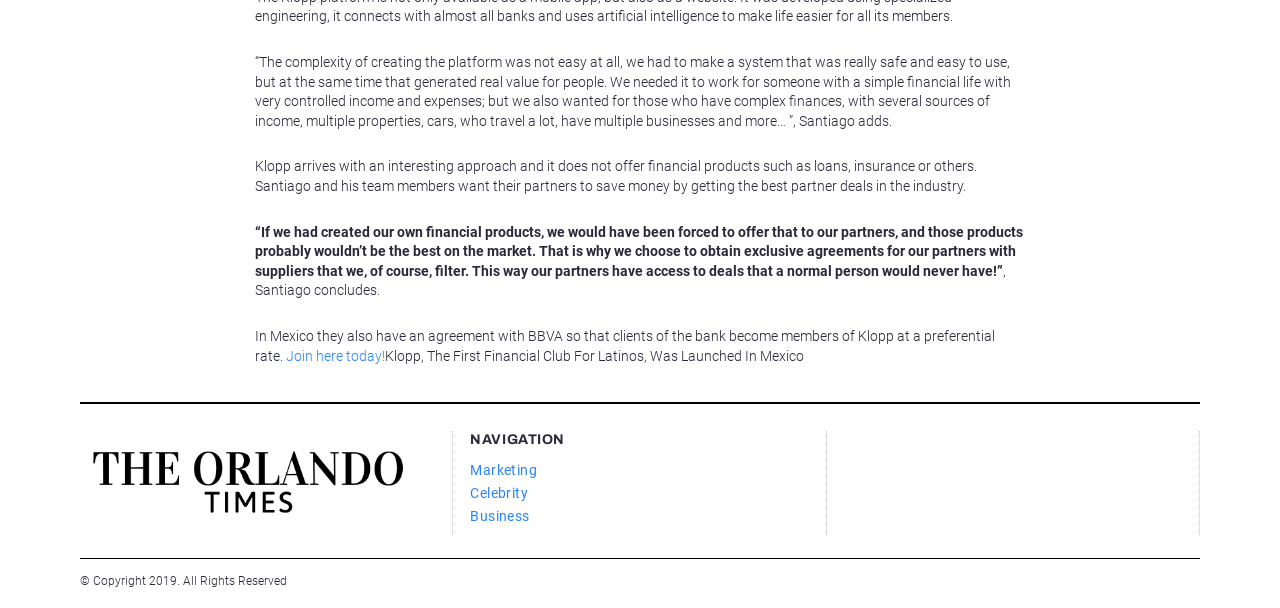Using the information shown in the image, answer the question with as much detail as possible: Where is Klopp launched?

The text states that 'Klopp, The First Financial Club For Latinos, Was Launched In Mexico', indicating that Mexico is the country where Klopp was launched.